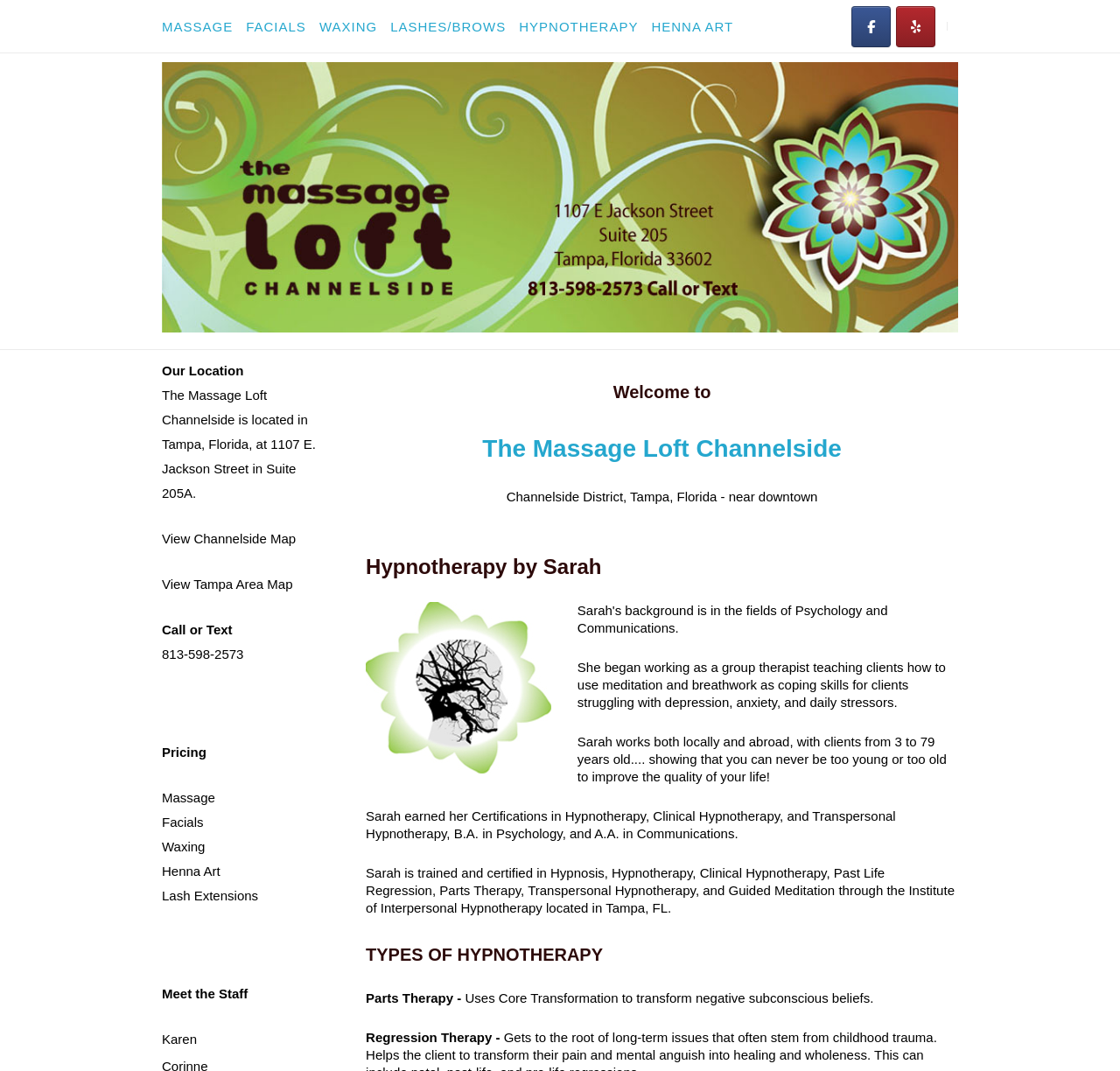Please identify the bounding box coordinates for the region that you need to click to follow this instruction: "Learn about HYPNOTHERAPY".

[0.452, 0.002, 0.582, 0.049]